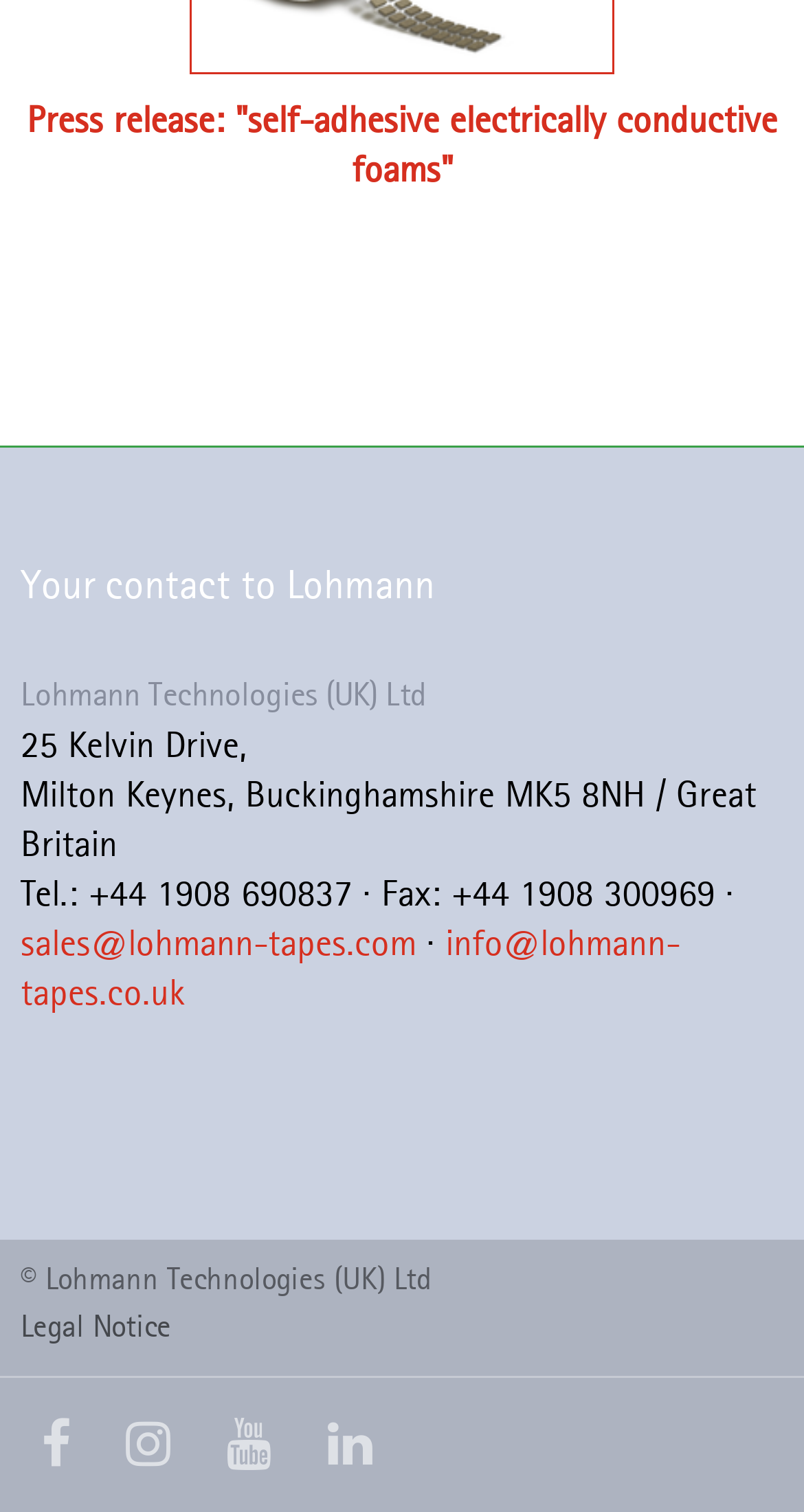Locate the bounding box coordinates of the clickable region to complete the following instruction: "Follow Lohmann on Facebook."

[0.051, 0.939, 0.087, 0.973]